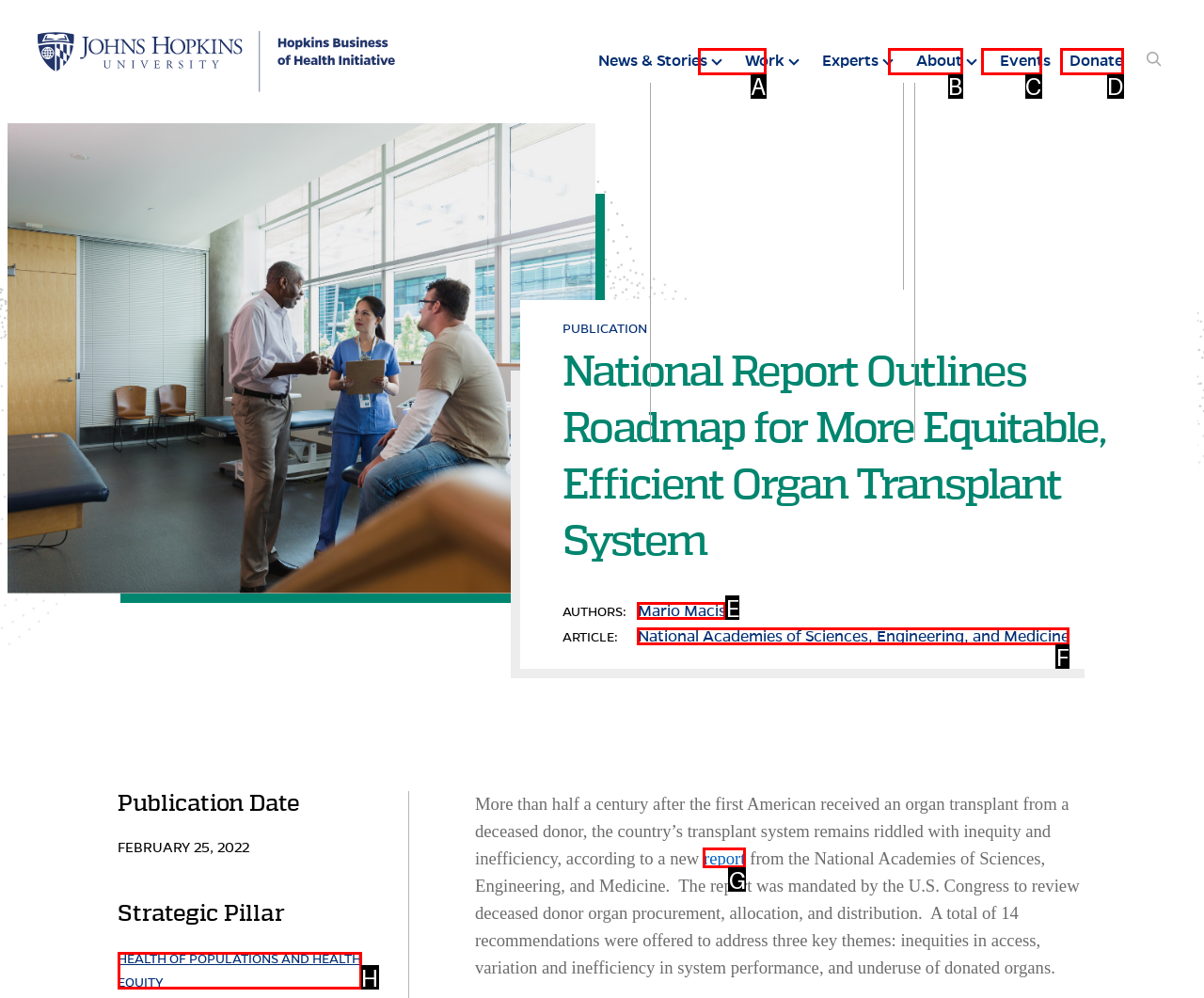Select the correct option based on the description: placeholder="Type your message here..."
Answer directly with the option’s letter.

None